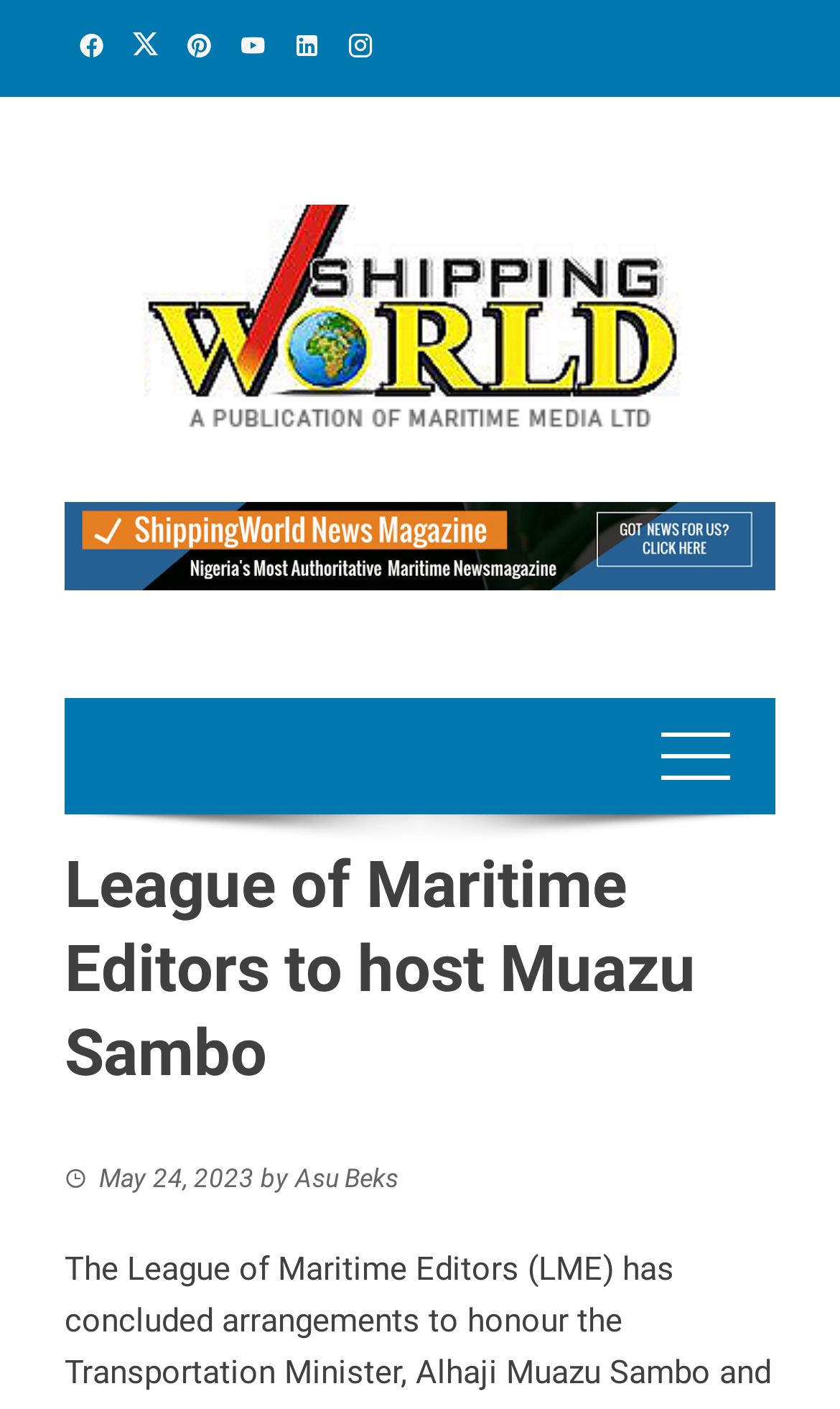Use a single word or phrase to answer this question: 
What is the logo of the website?

Shipping world logo